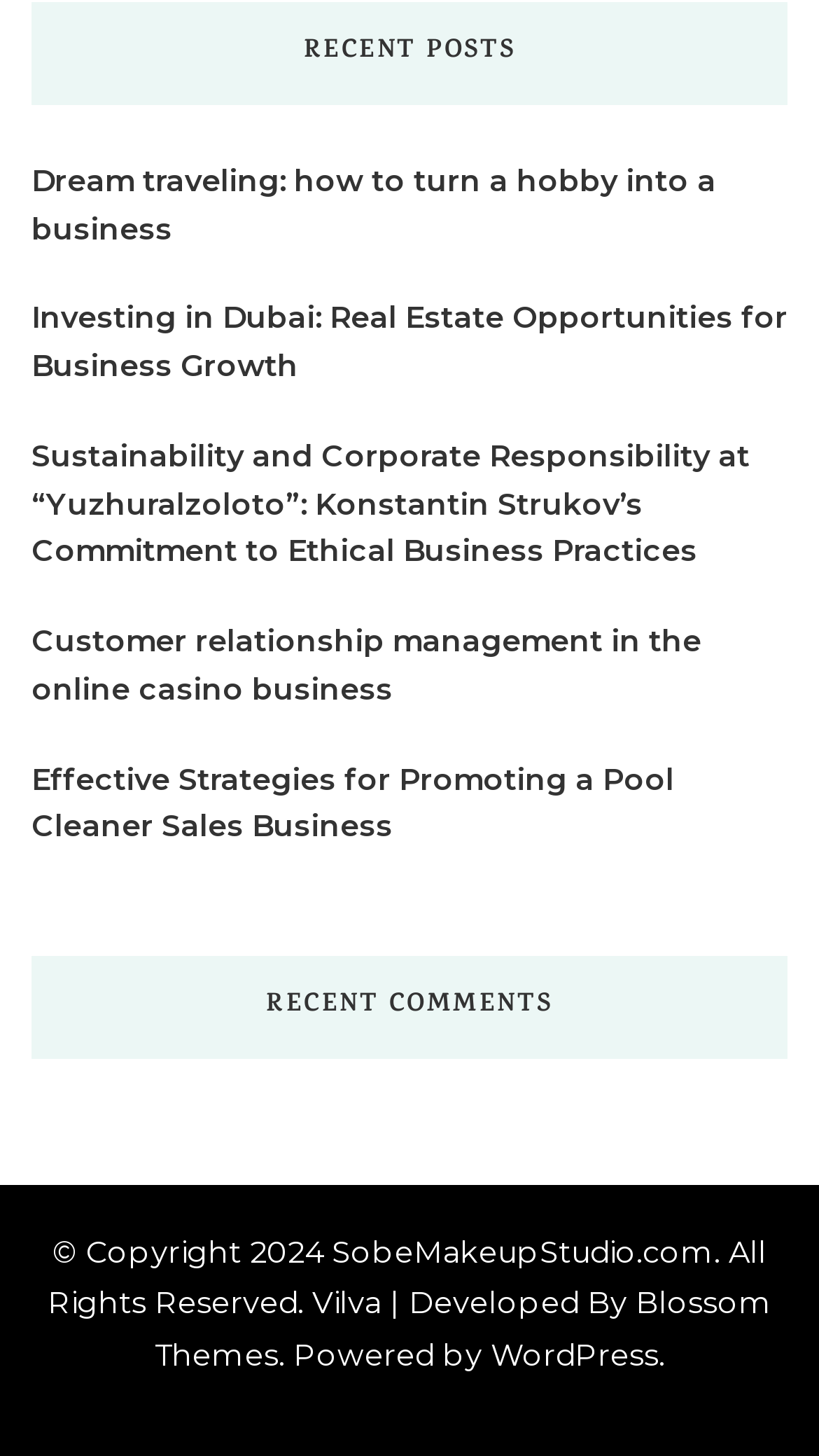Answer the following query with a single word or phrase:
What is the platform used to power the website?

WordPress